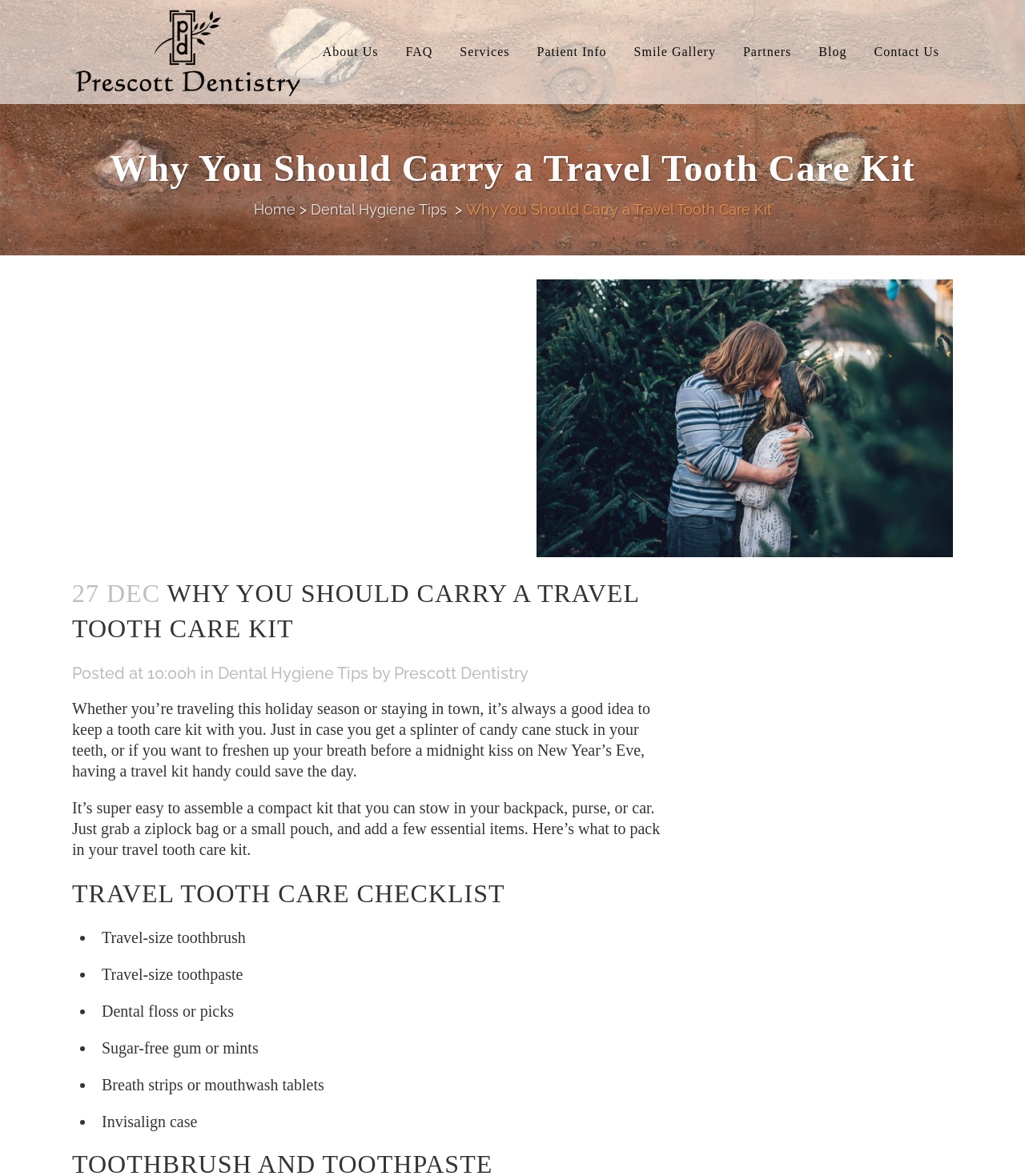Please determine the bounding box coordinates of the section I need to click to accomplish this instruction: "Click the 'Dental Hygiene Tips' link".

[0.303, 0.171, 0.436, 0.185]